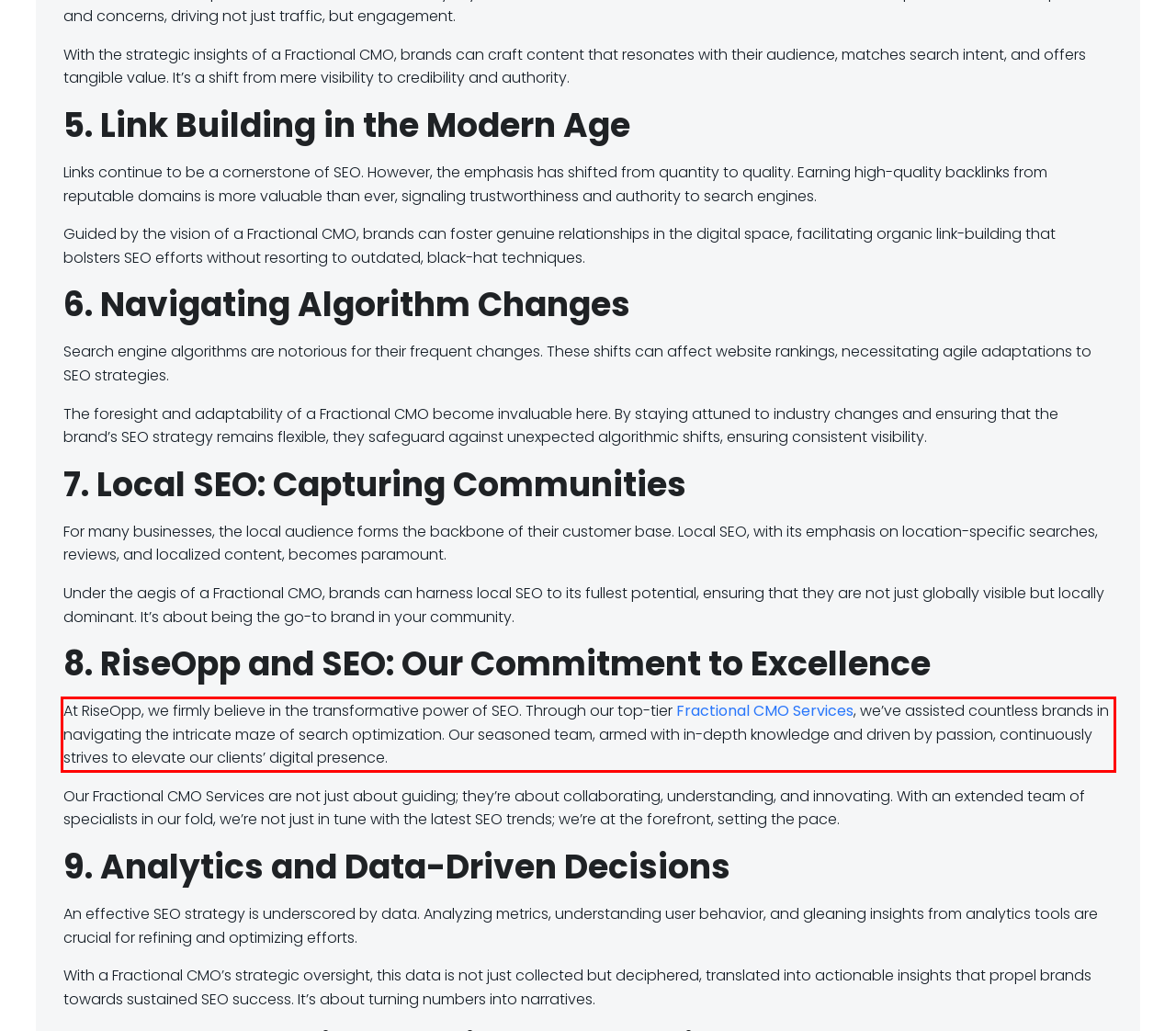Given the screenshot of the webpage, identify the red bounding box, and recognize the text content inside that red bounding box.

At RiseOpp, we firmly believe in the transformative power of SEO. Through our top-tier Fractional CMO Services, we’ve assisted countless brands in navigating the intricate maze of search optimization. Our seasoned team, armed with in-depth knowledge and driven by passion, continuously strives to elevate our clients’ digital presence.